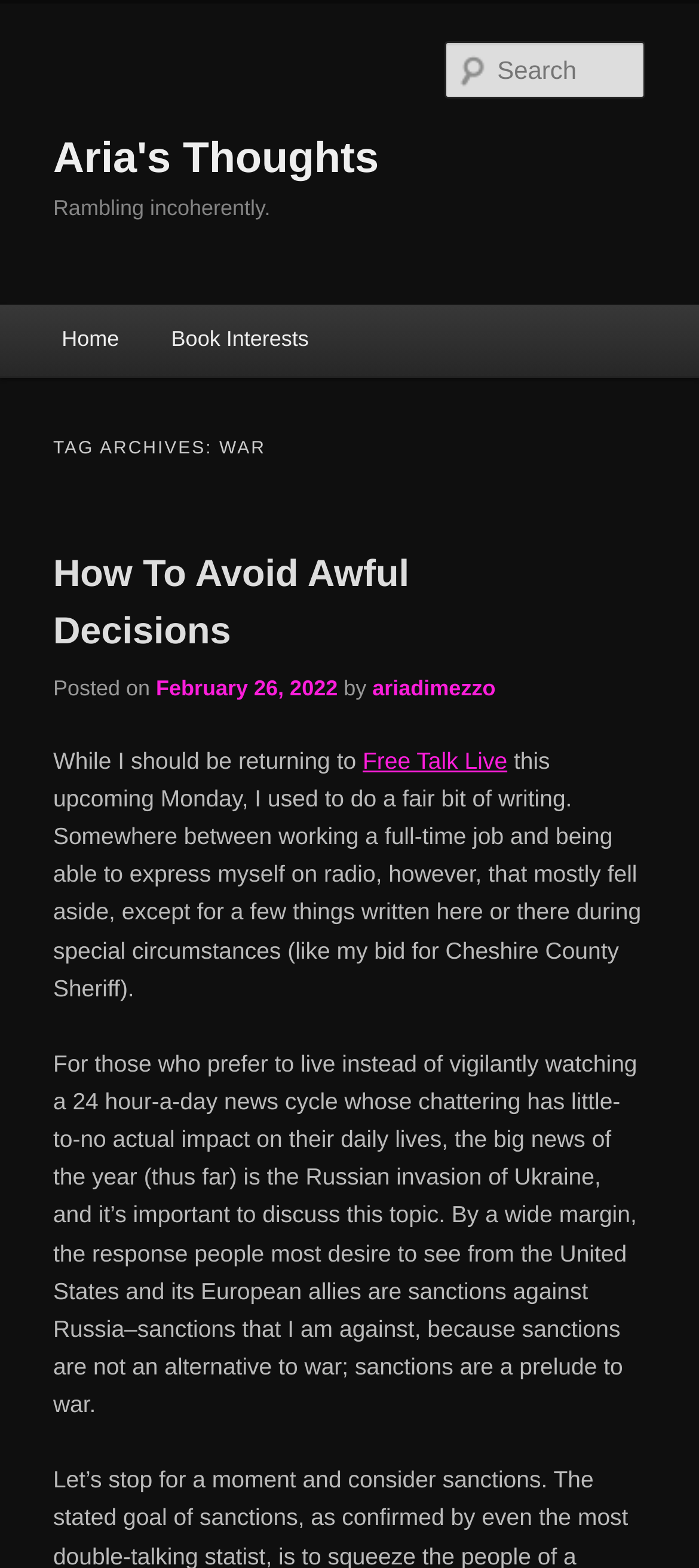Specify the bounding box coordinates of the element's area that should be clicked to execute the given instruction: "View Book Interests". The coordinates should be four float numbers between 0 and 1, i.e., [left, top, right, bottom].

[0.208, 0.195, 0.479, 0.24]